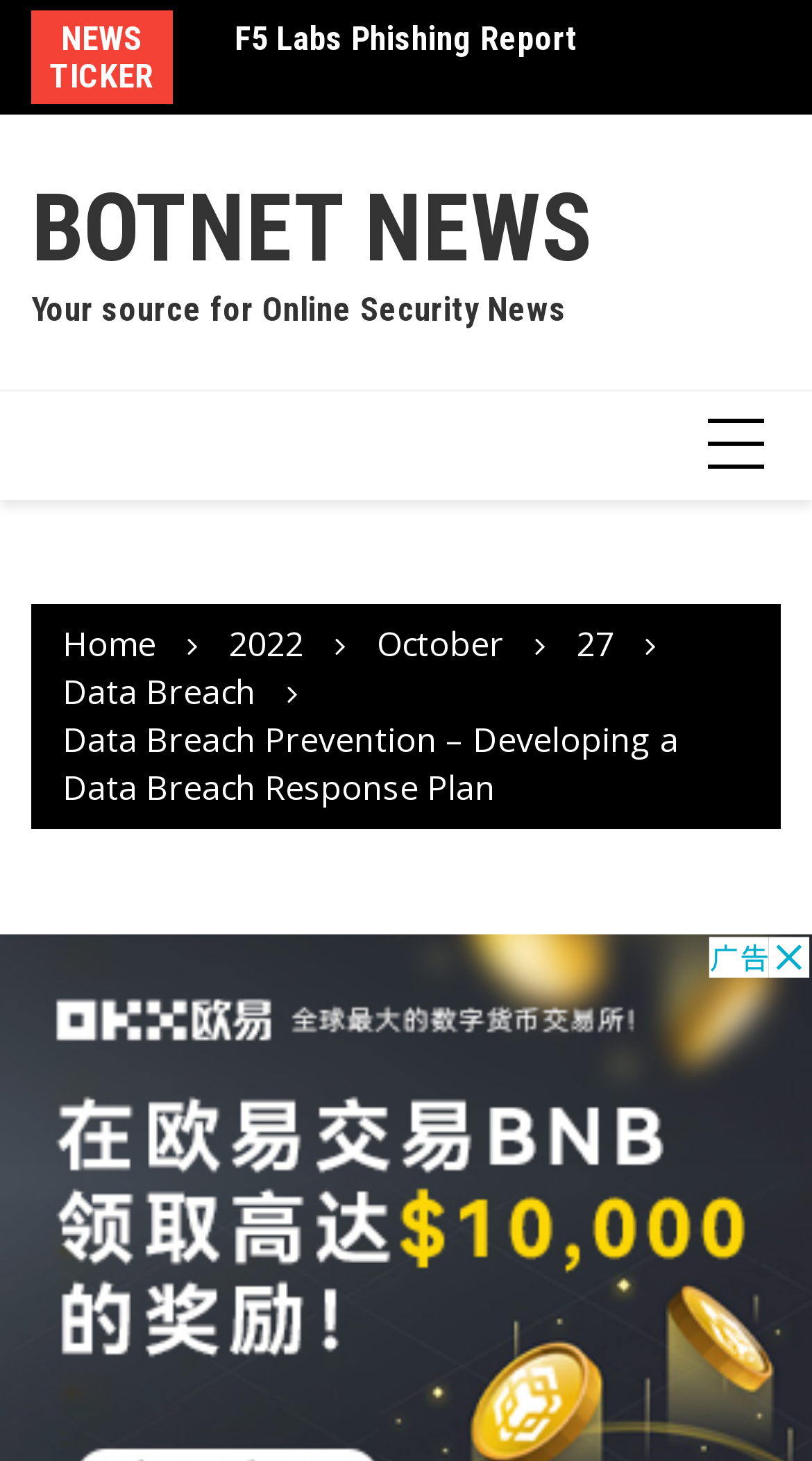What is the topic of the current article?
Please interpret the details in the image and answer the question thoroughly.

I looked at the link element with the longest text, which is 'Data Breach Prevention – Developing a Data Breach Response Plan'. This is likely to be the topic of the current article.